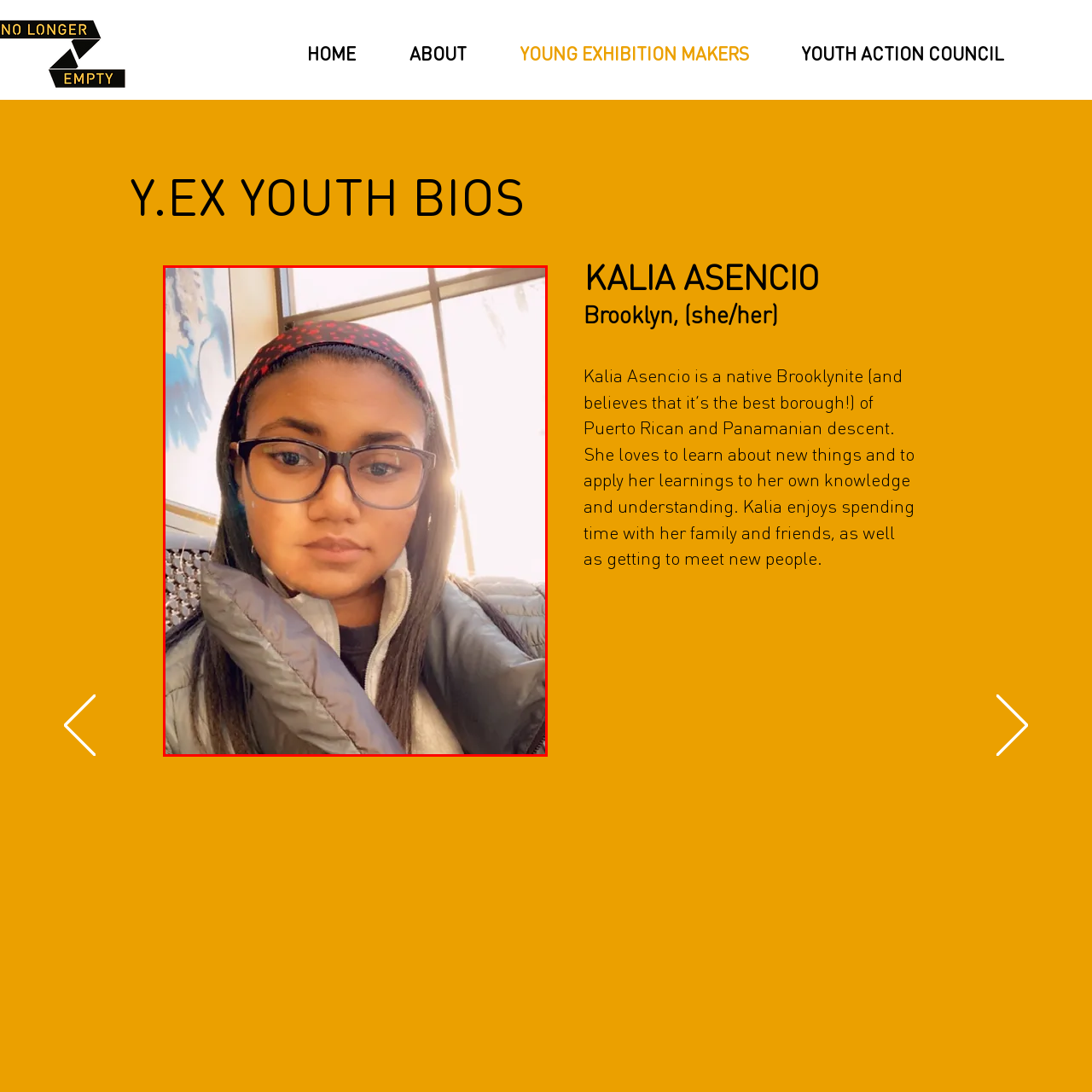Observe the image within the red outline and respond to the ensuing question with a detailed explanation based on the visual aspects of the image: 
What is Kalia wearing on her head?

According to the caption, Kalia is wearing a stylish headband adorned with a red and black pattern, which suggests that she has a headband on her head.